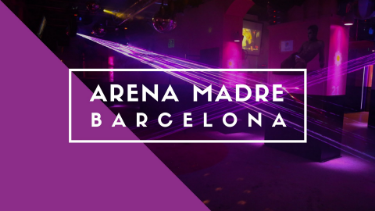Is the nightclub popular on weeknights?
Based on the visual, give a brief answer using one word or a short phrase.

Yes